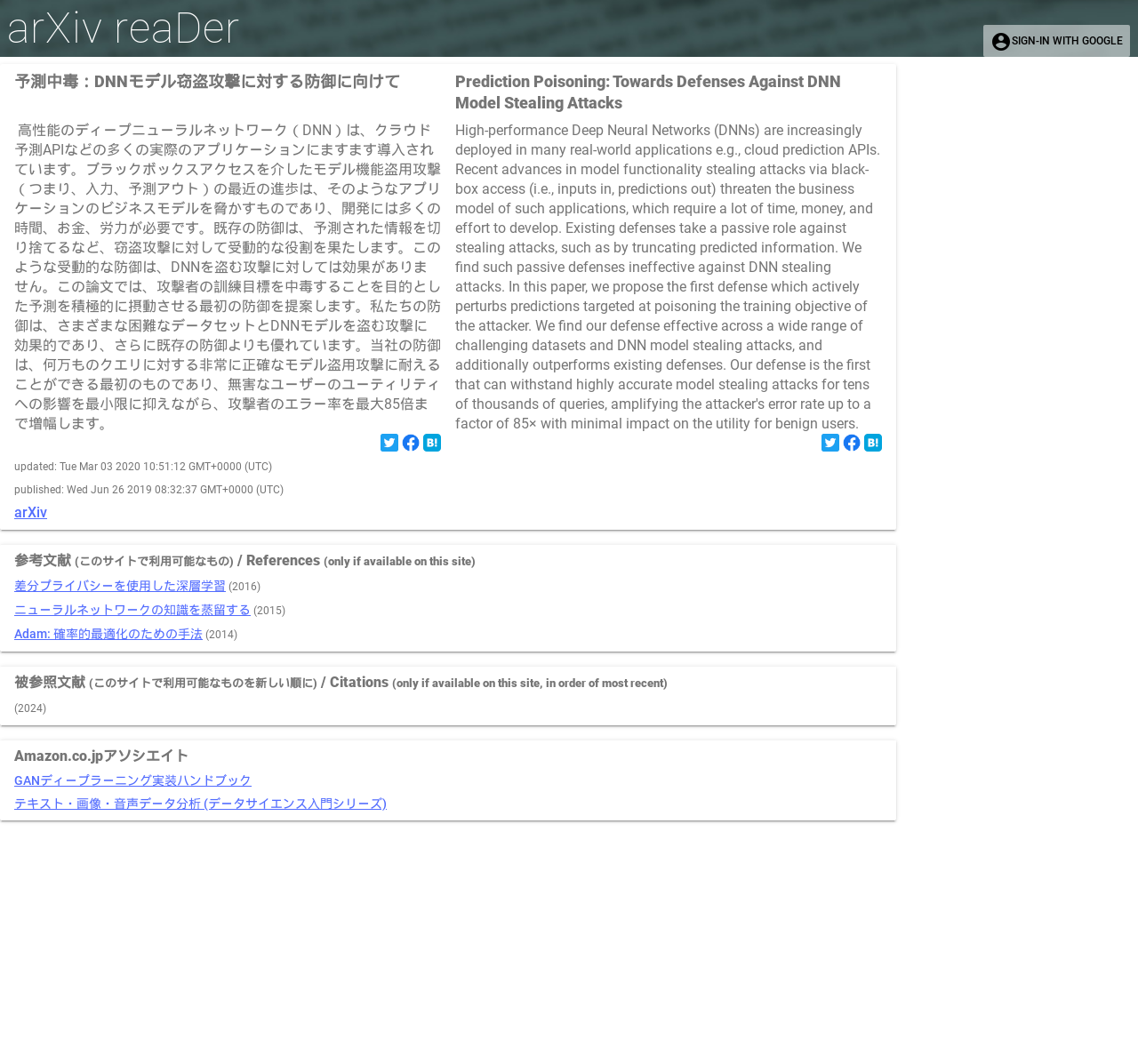Can you specify the bounding box coordinates of the area that needs to be clicked to fulfill the following instruction: "View the citations"?

[0.012, 0.633, 0.078, 0.649]